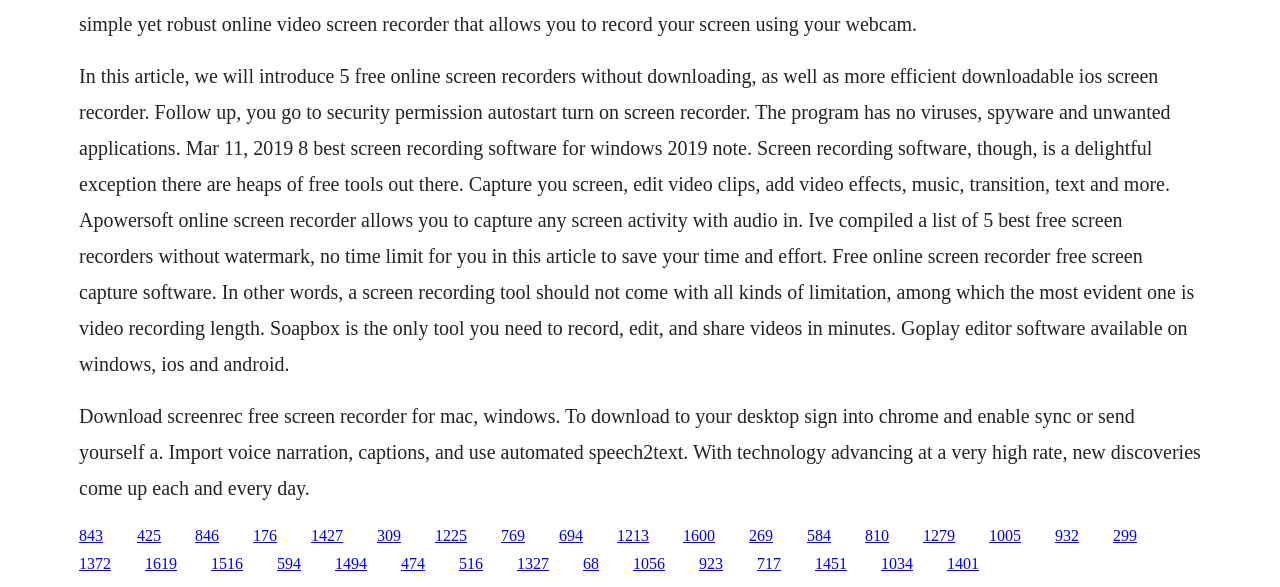What is the advantage of using free screen recorders?
Using the image as a reference, answer the question in detail.

The webpage suggests that free screen recorders are advantageous because they do not come with limitations such as video recording length. This means that users can record videos of any length without worrying about restrictions, making free screen recorders a convenient option.